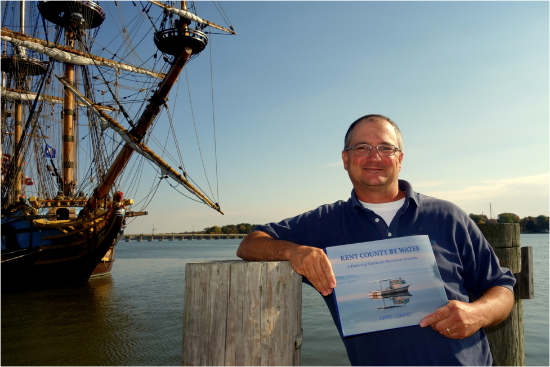What is the occasion depicted in the image? Based on the screenshot, please respond with a single word or phrase.

Book unveiling